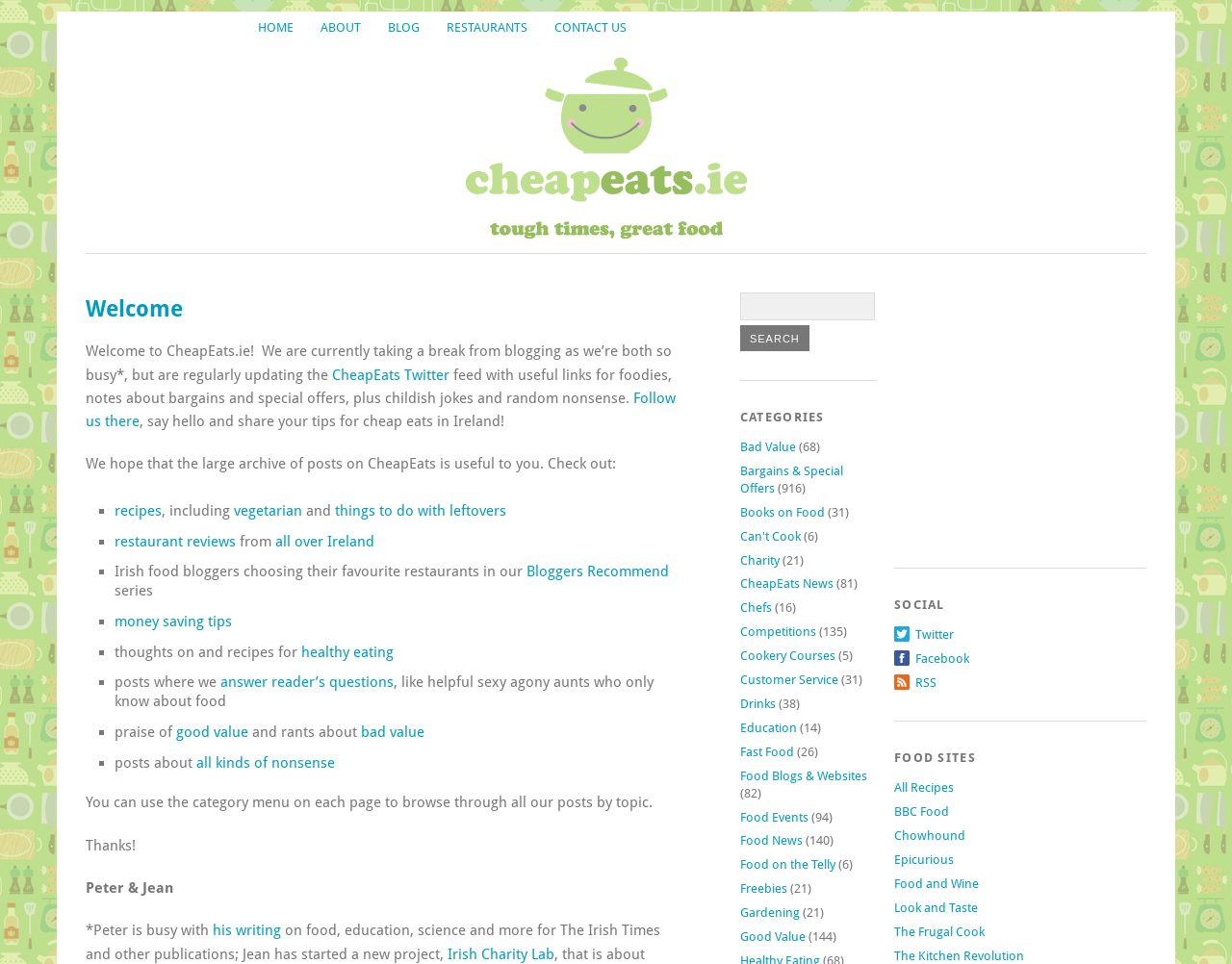Using the format (top-left x, top-left y, bottom-right x, bottom-right y), provide the bounding box coordinates for the described UI element. All values should be floating point numbers between 0 and 1: Food Blogs & Websites

[0.601, 0.797, 0.704, 0.812]